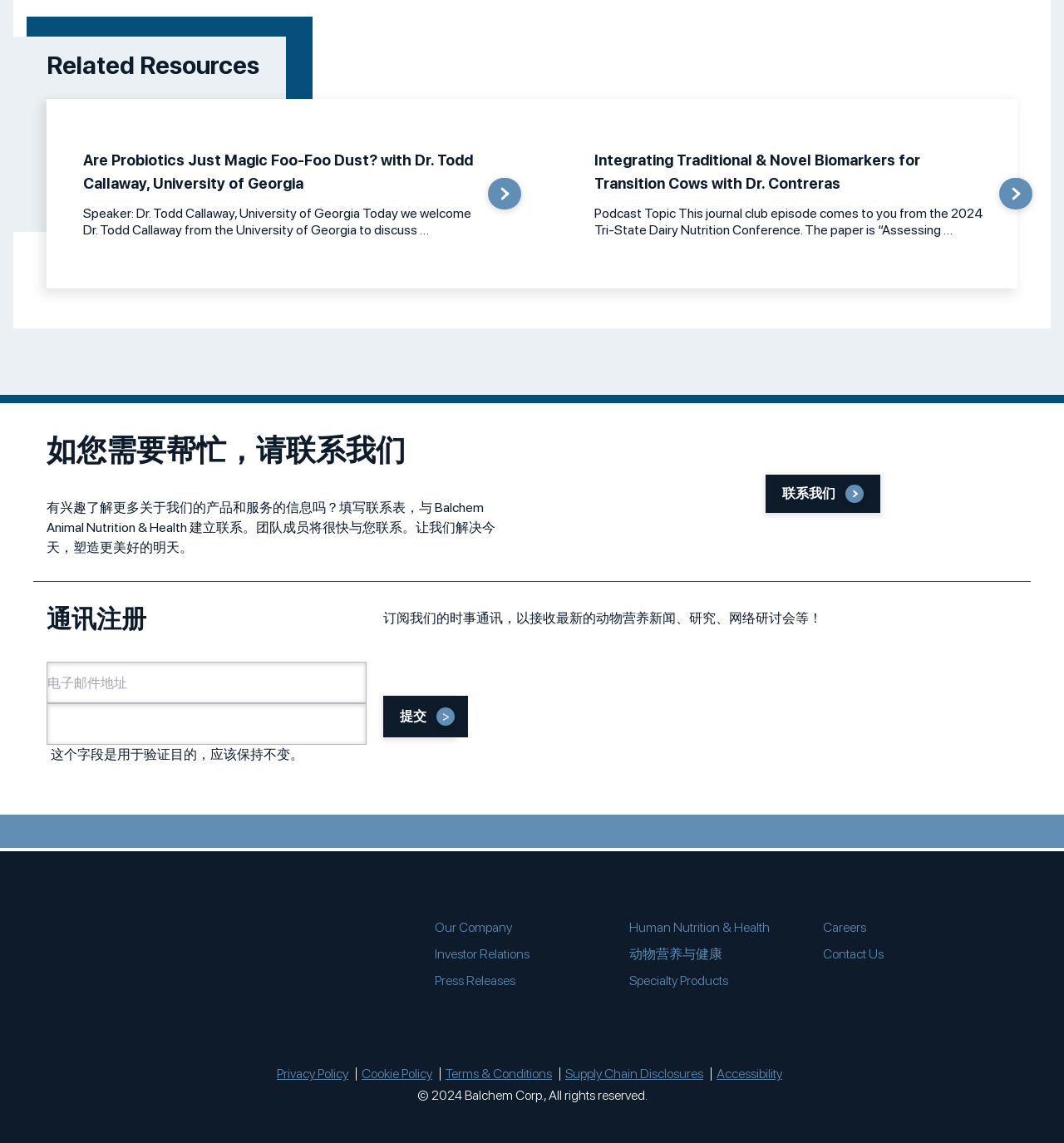Please give a succinct answer to the question in one word or phrase:
What is the copyright year?

2024